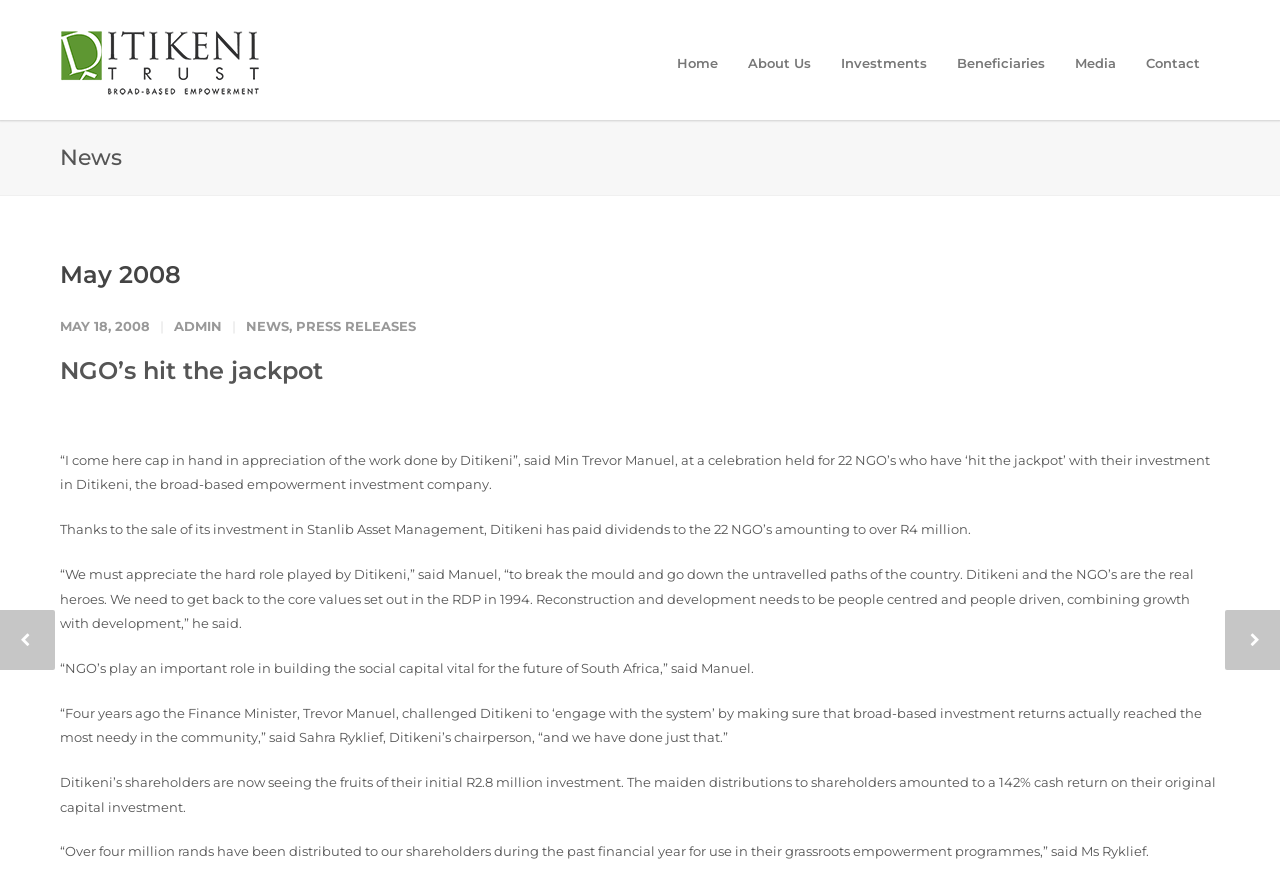Provide a one-word or one-phrase answer to the question:
How many NGO's received dividends from Ditikeni?

22